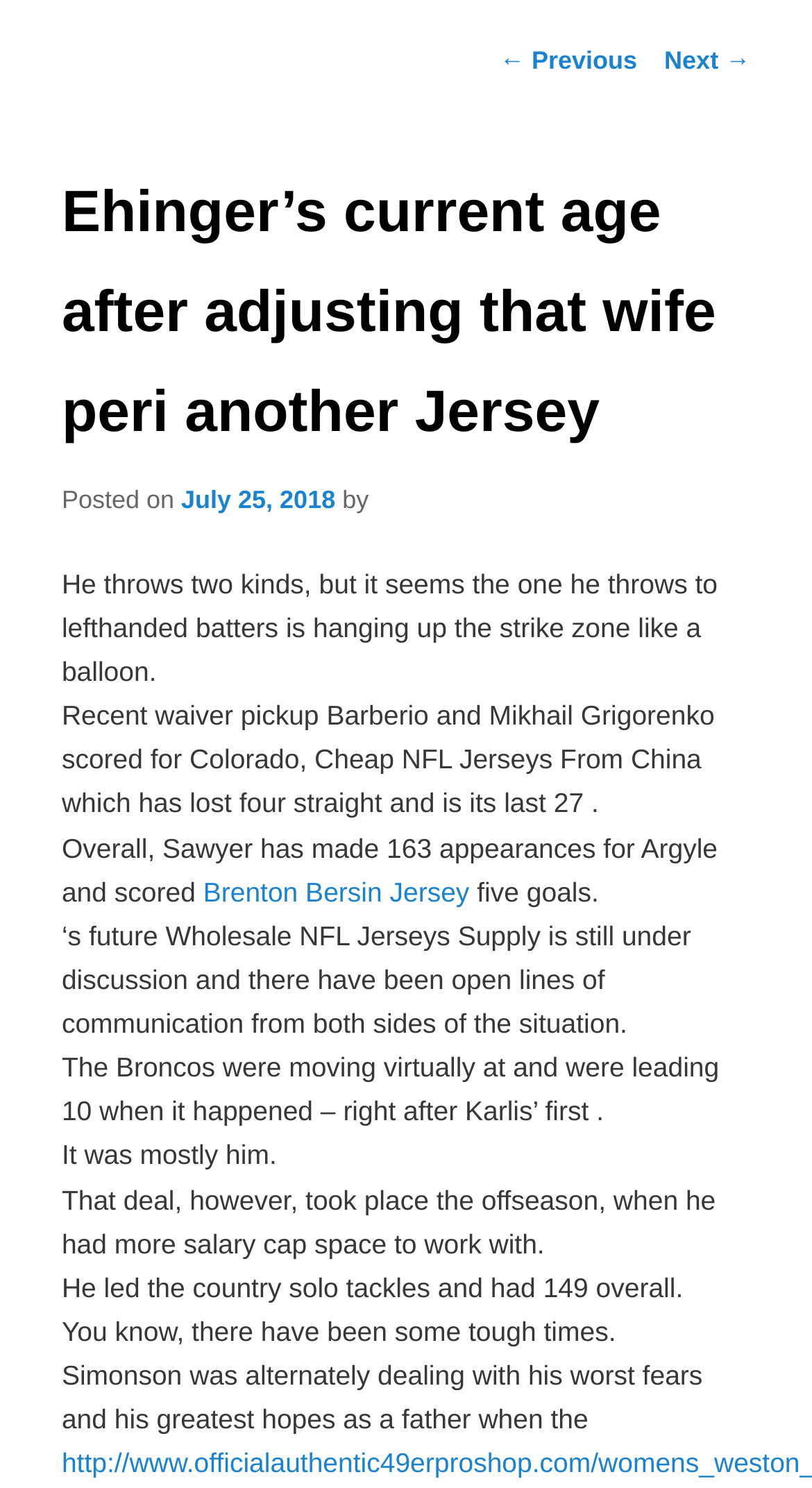Please find the bounding box coordinates (top-left x, top-left y, bottom-right x, bottom-right y) in the screenshot for the UI element described as follows: Next →

[0.818, 0.03, 0.924, 0.05]